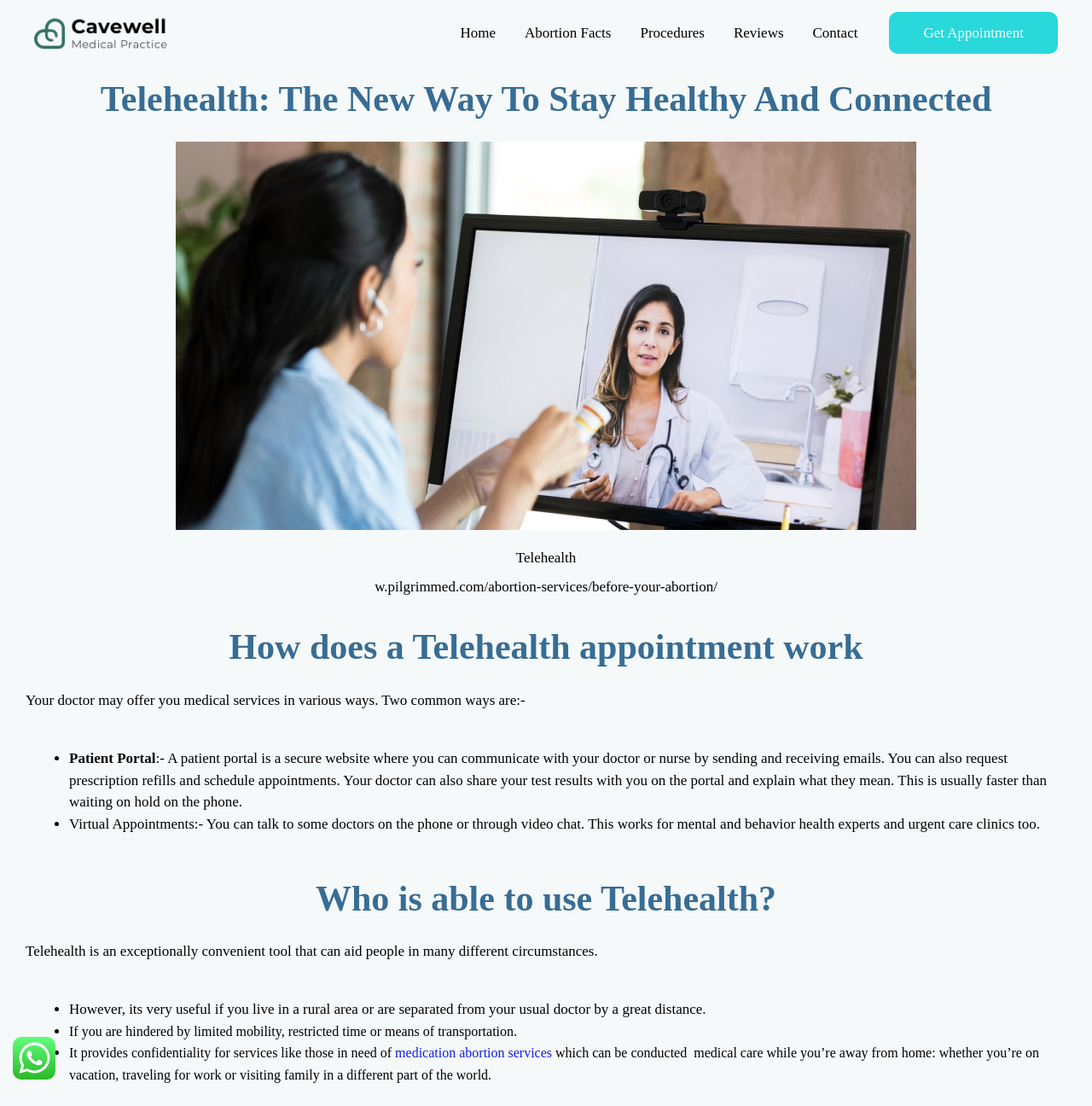Find the bounding box coordinates for the HTML element described as: "medication abortion services". The coordinates should consist of four float values between 0 and 1, i.e., [left, top, right, bottom].

[0.362, 0.945, 0.506, 0.959]